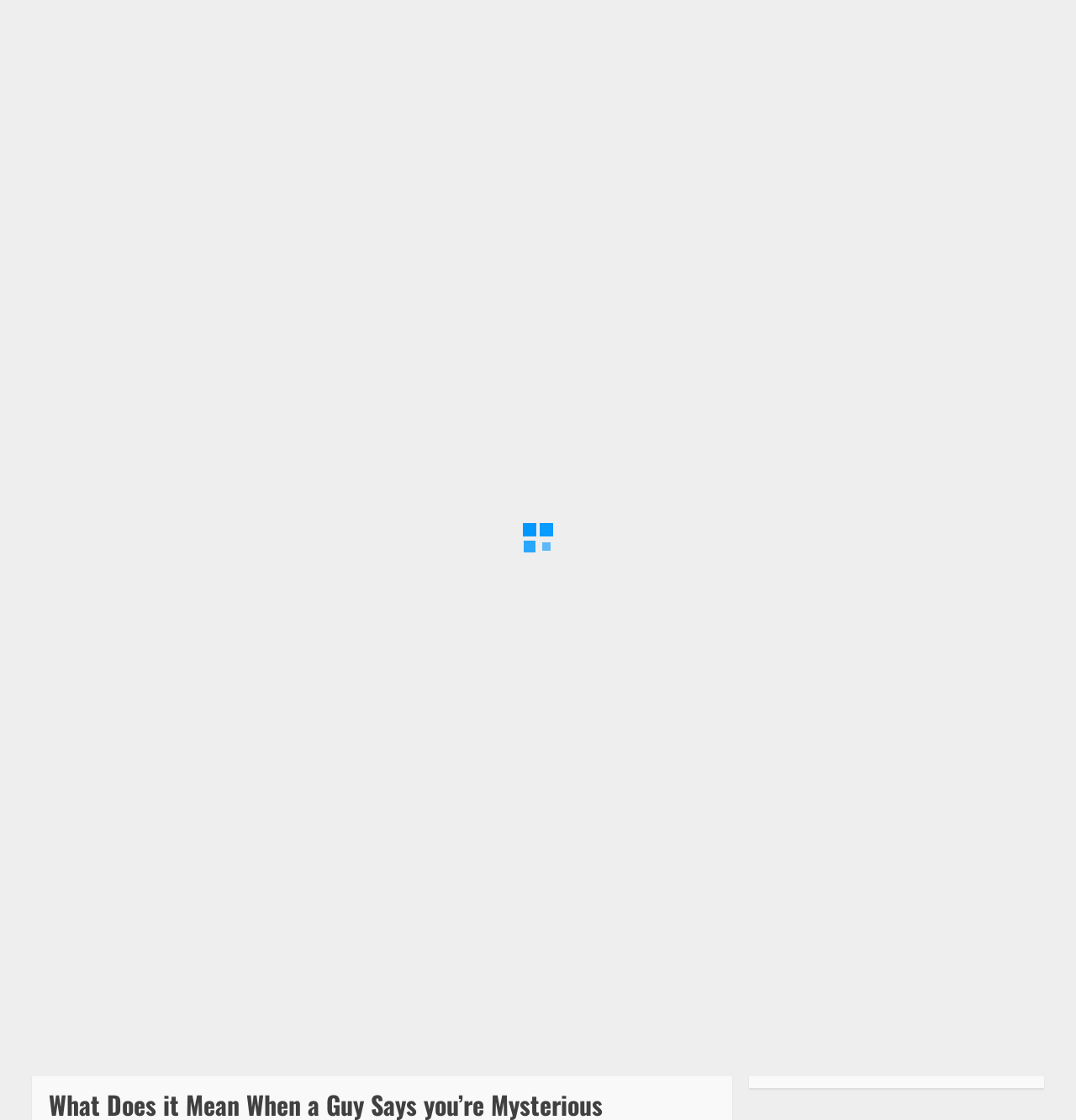Who is the author of the article?
Based on the visual information, provide a detailed and comprehensive answer.

I looked at the link element with the text 'Frank Fisher' and determined that it is the author of the article.